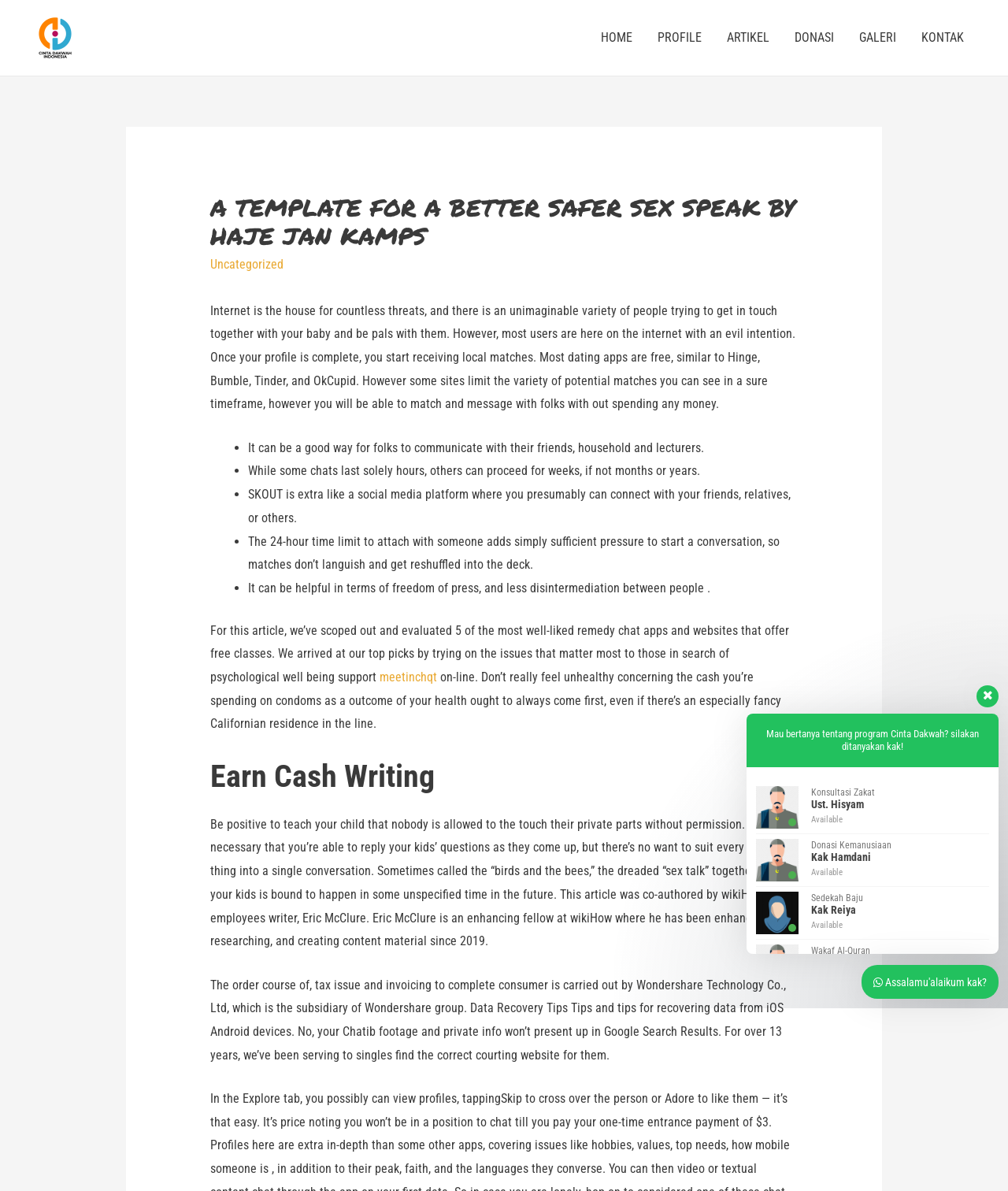Please find and report the bounding box coordinates of the element to click in order to perform the following action: "Click on the 'Yayasan Cinta Dakwah Indonesia' link". The coordinates should be expressed as four float numbers between 0 and 1, in the format [left, top, right, bottom].

[0.031, 0.025, 0.078, 0.037]